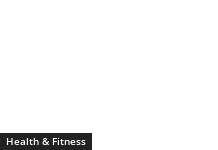Offer an in-depth caption for the image.

The image features a sleek, minimalist design emphasizing the phrase "Health & Fitness." It appears within a black rectangle that contrasts sharply with the surrounding white space, creating a striking visual focus. This design element is part of a webpage dedicated to wellness topics, potentially connecting to articles that promote healthy living, nutrition, and personal fitness. The clear and bold typography reinforces the message, inviting viewers to explore related content on health and fitness methodologies, tips, and trends.